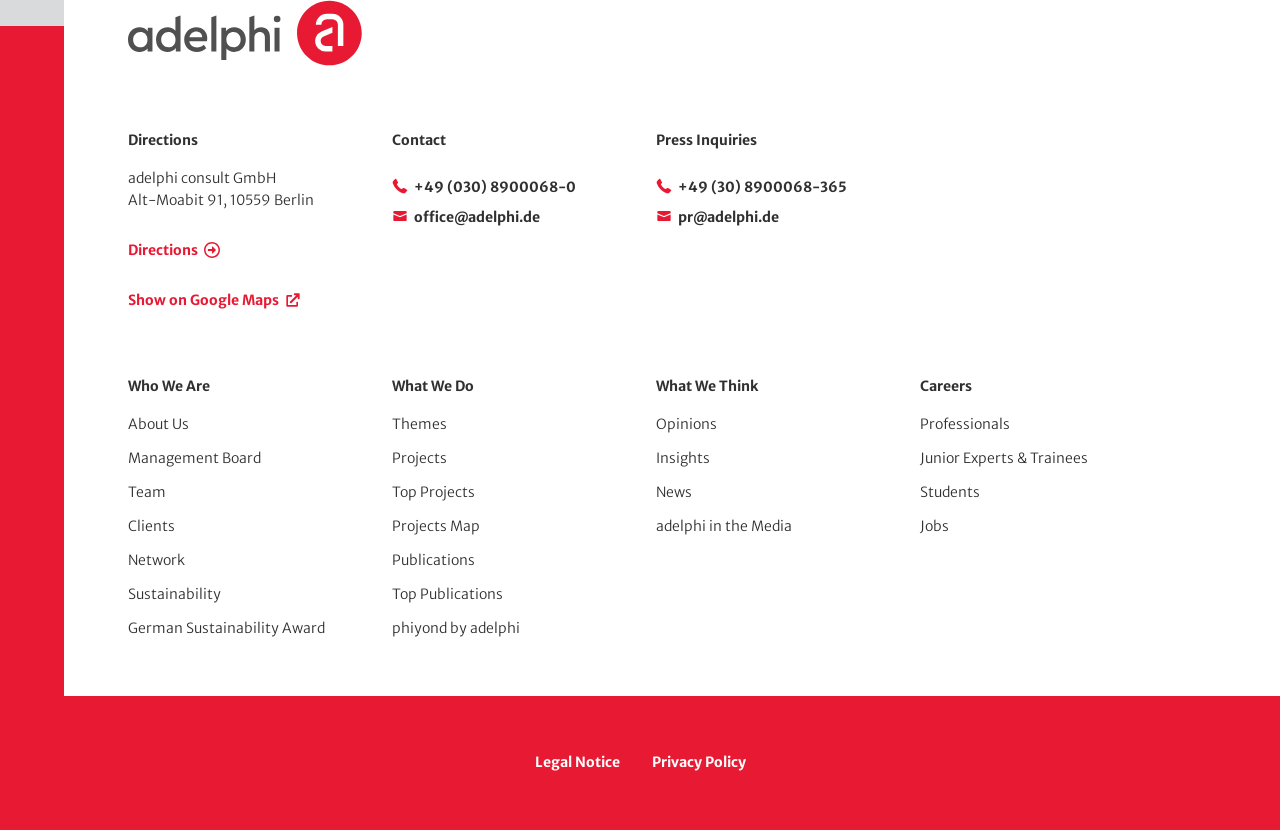From the given element description: "Legal Notice", find the bounding box for the UI element. Provide the coordinates as four float numbers between 0 and 1, in the order [left, top, right, bottom].

[0.418, 0.907, 0.484, 0.929]